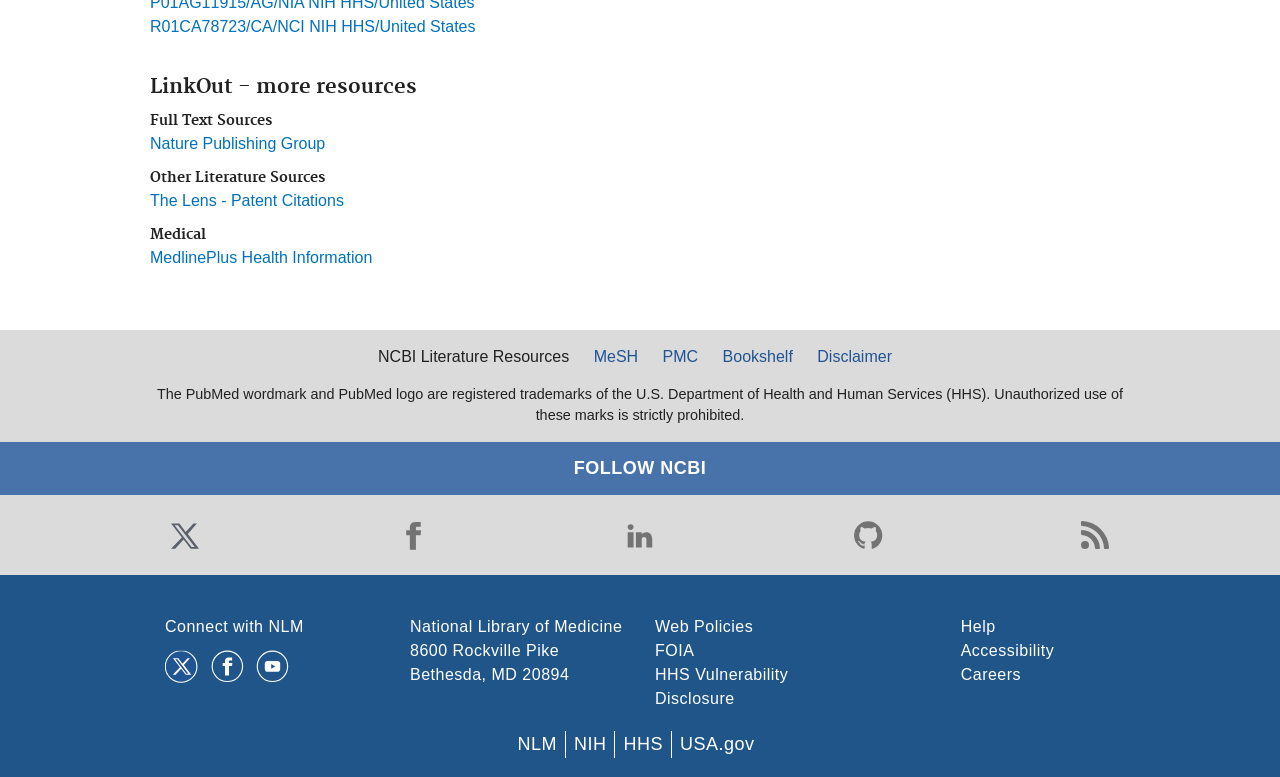What is the name of the department?
Provide an in-depth and detailed explanation in response to the question.

I found the answer by looking at the bottom of the webpage, where it says 'HHS' in a link element. HHS stands for Department of Health and Human Services.